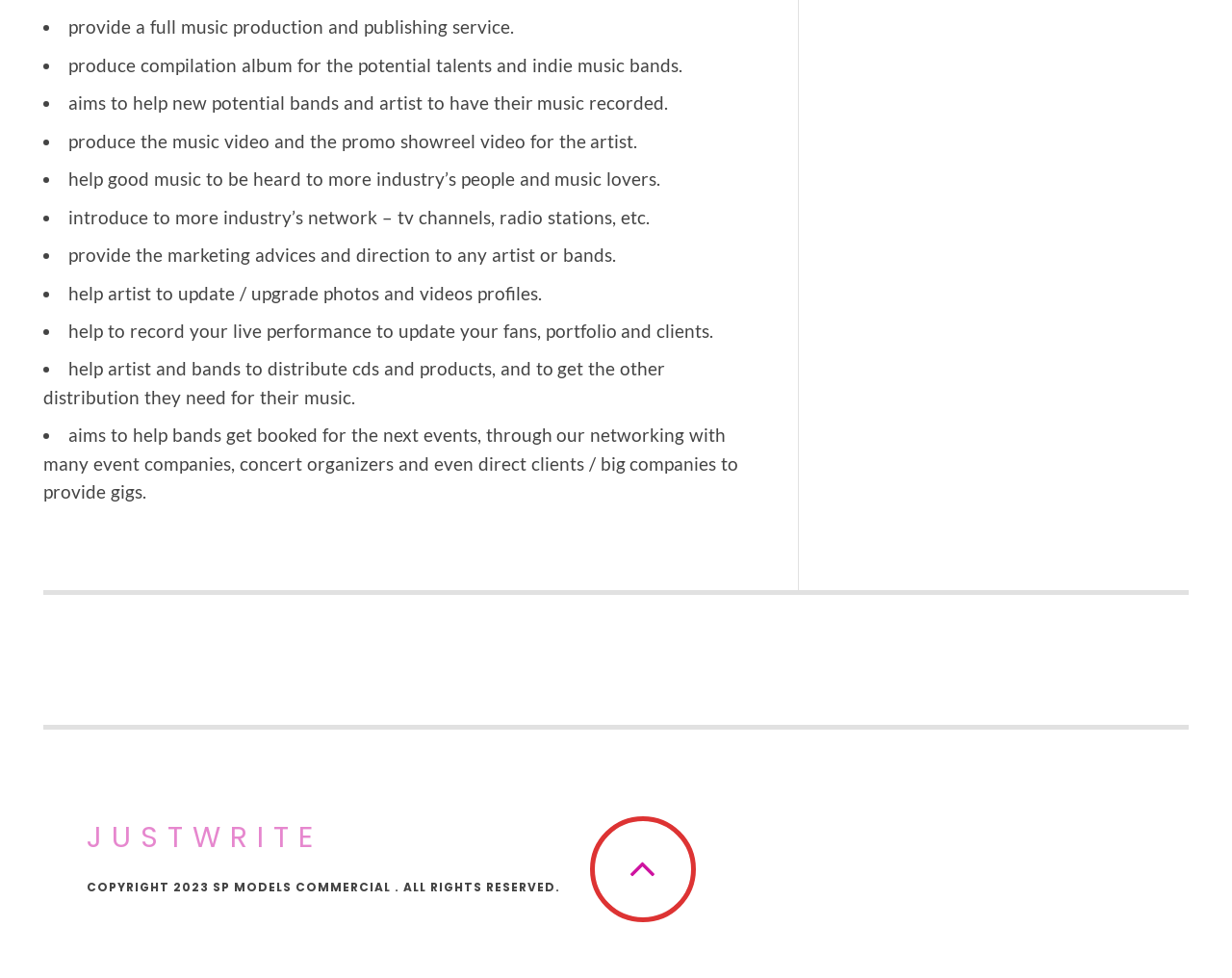Please determine the bounding box coordinates for the UI element described here. Use the format (top-left x, top-left y, bottom-right x, bottom-right y) with values bounded between 0 and 1: parent_node: JUSTWRITE

[0.844, 0.853, 0.93, 0.961]